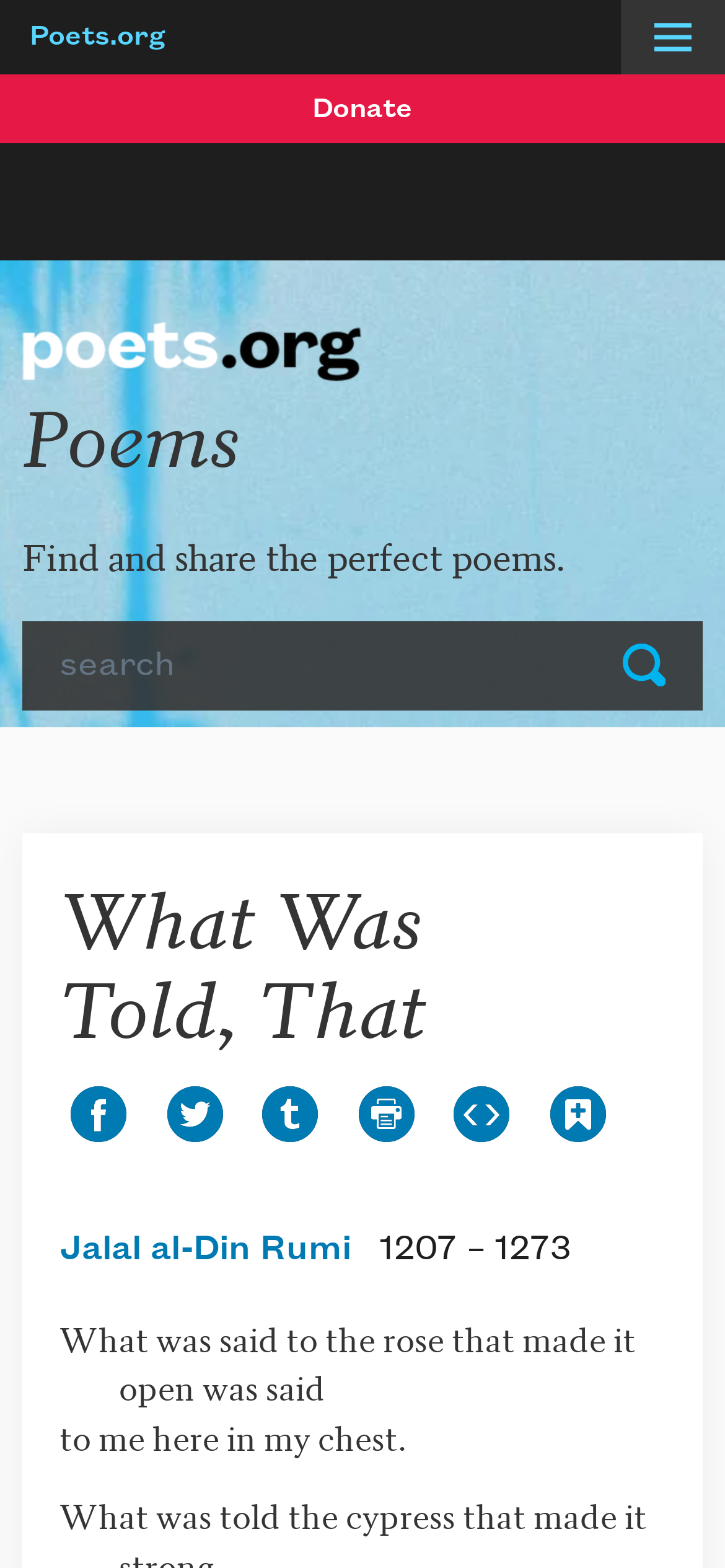Pinpoint the bounding box coordinates of the area that must be clicked to complete this instruction: "Share the poem on Facebook".

[0.082, 0.7, 0.19, 0.719]